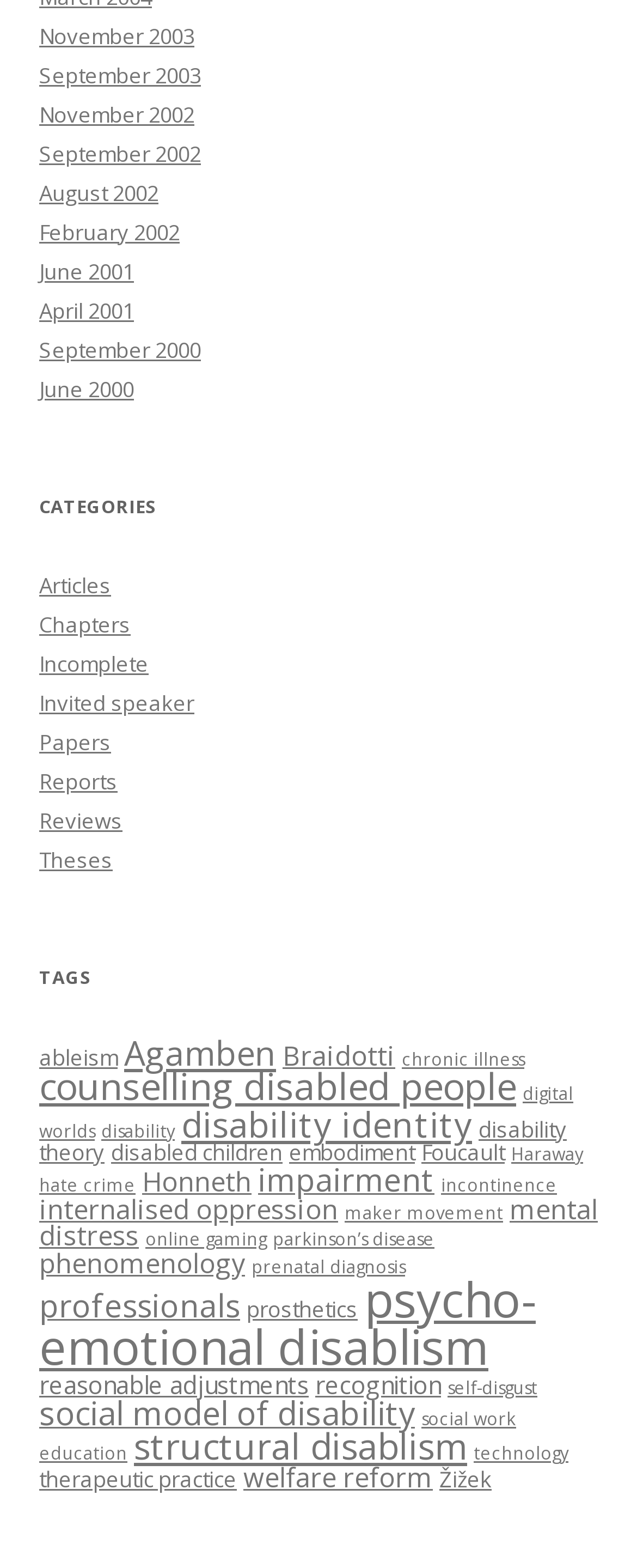Identify the bounding box coordinates for the element you need to click to achieve the following task: "Click on the 'About' link". Provide the bounding box coordinates as four float numbers between 0 and 1, in the form [left, top, right, bottom].

None